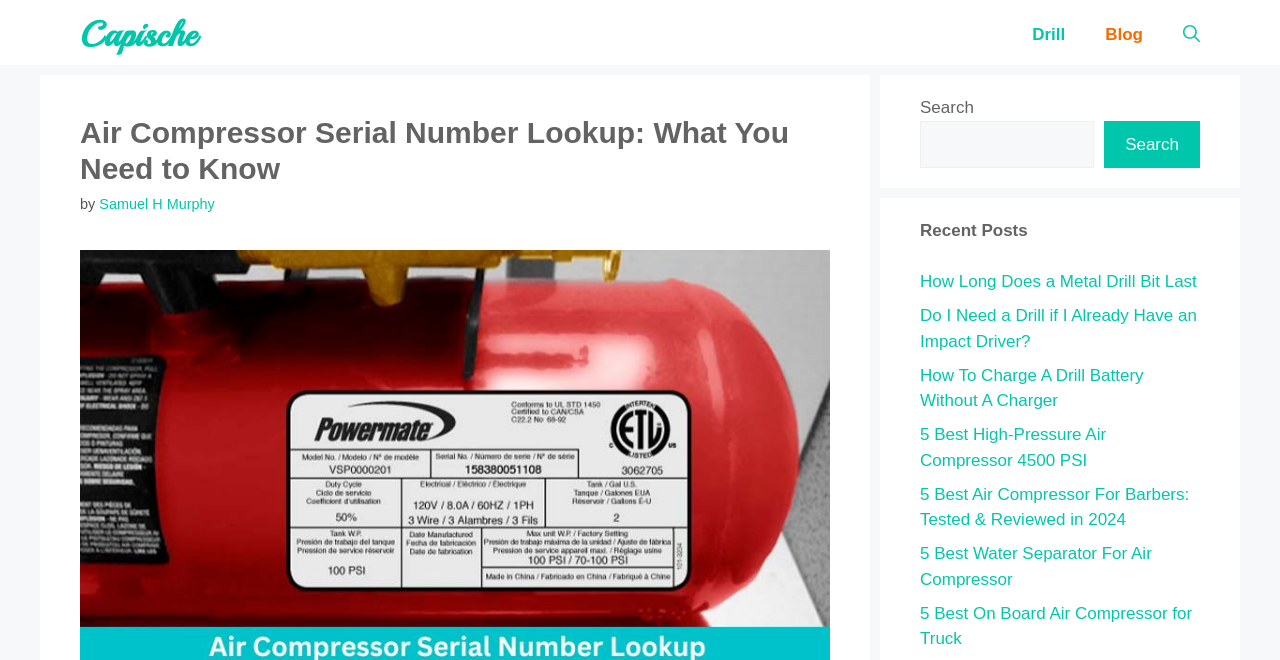Find the bounding box coordinates of the element you need to click on to perform this action: 'Search for air compressor information'. The coordinates should be represented by four float values between 0 and 1, in the format [left, top, right, bottom].

[0.719, 0.183, 0.855, 0.255]